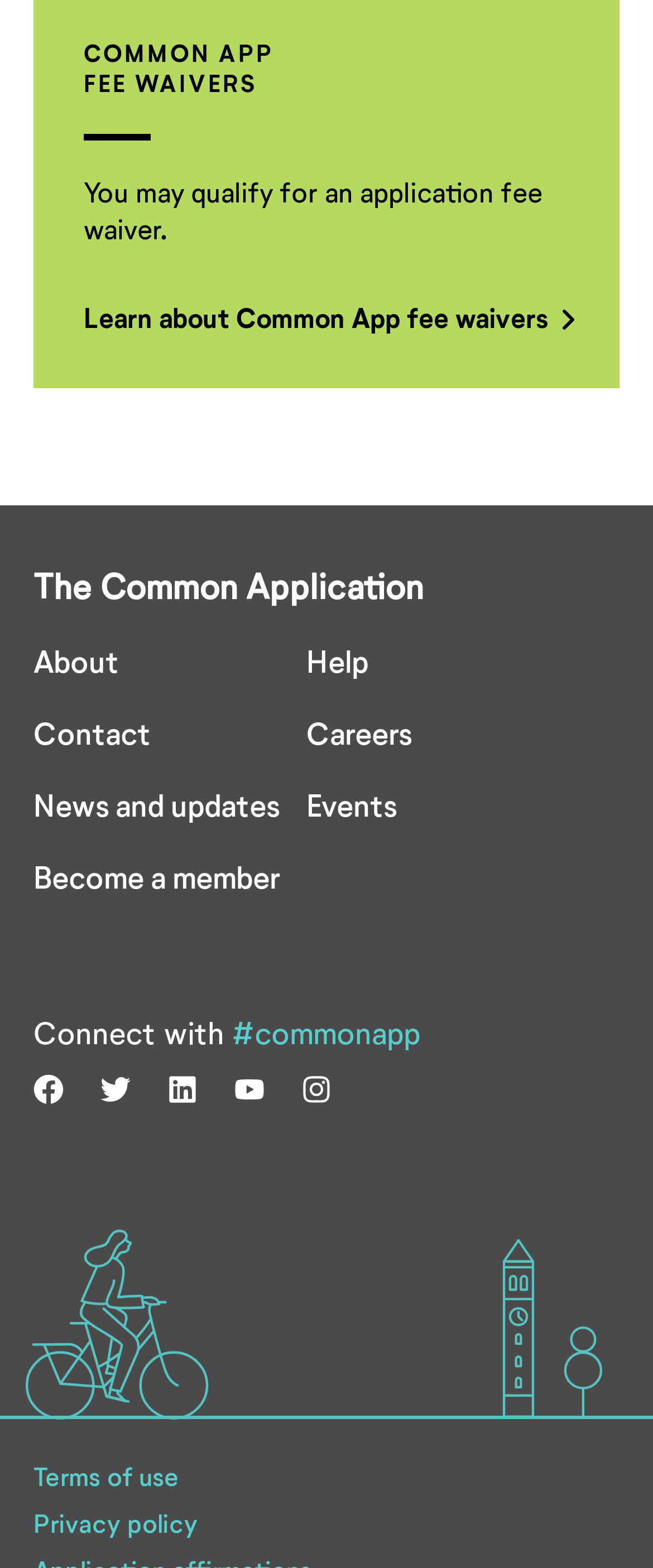Show me the bounding box coordinates of the clickable region to achieve the task as per the instruction: "Learn about Common App fee waivers".

[0.128, 0.193, 0.869, 0.213]